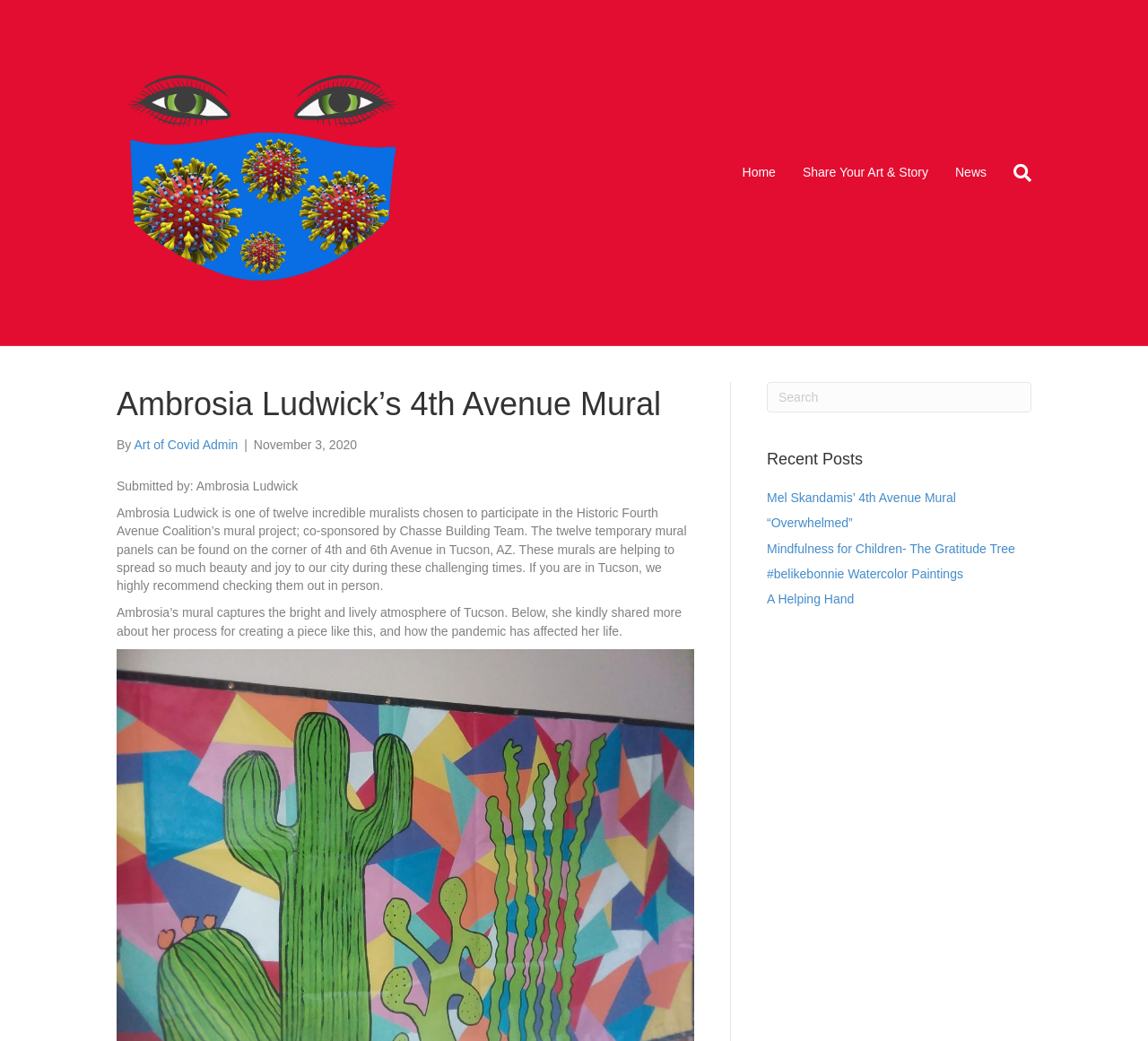Locate the bounding box coordinates of the segment that needs to be clicked to meet this instruction: "Go to Home page".

[0.635, 0.144, 0.687, 0.187]